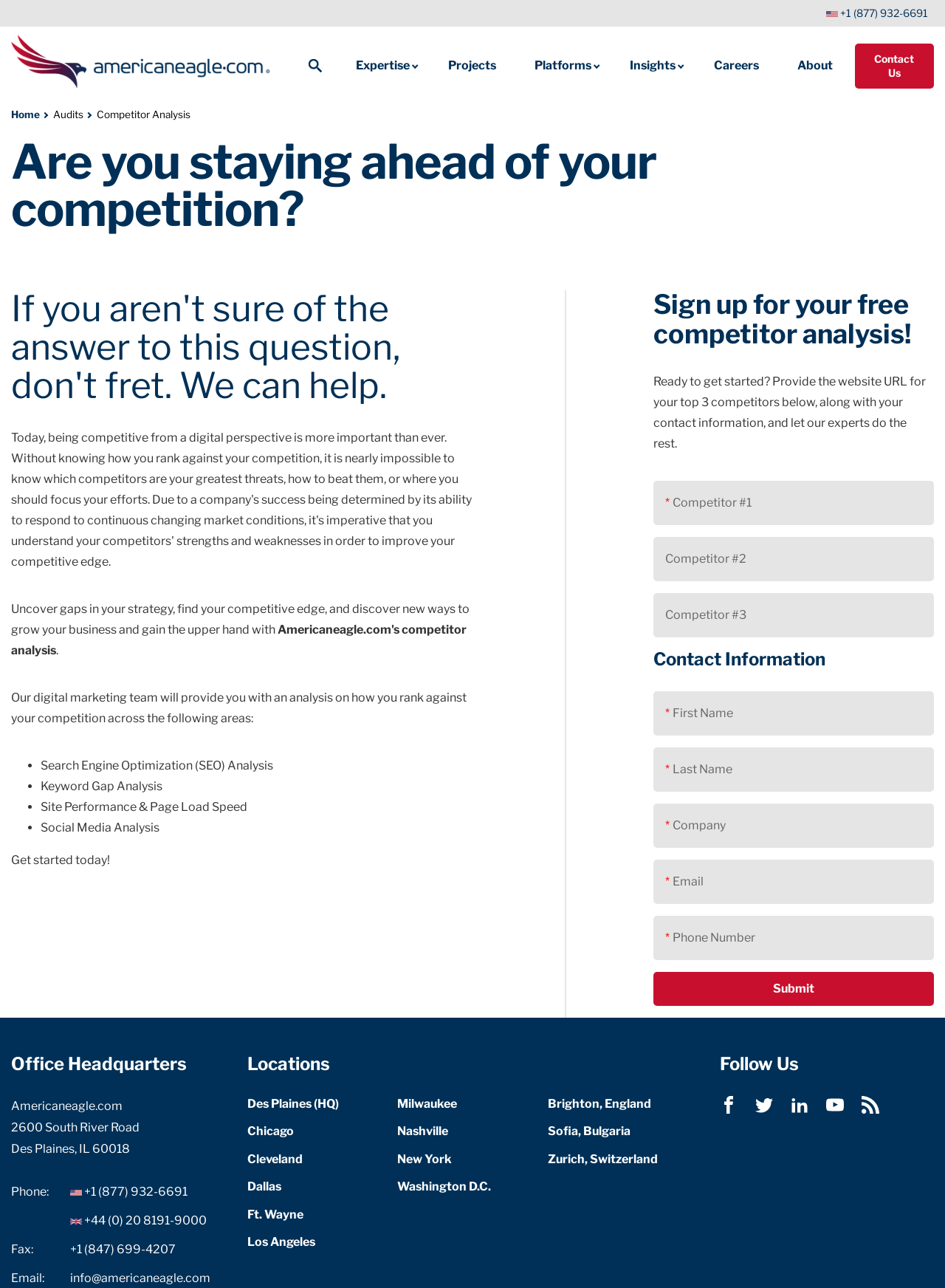What is required to submit the competitor analysis form?
Using the image, provide a concise answer in one word or a short phrase.

Contact information